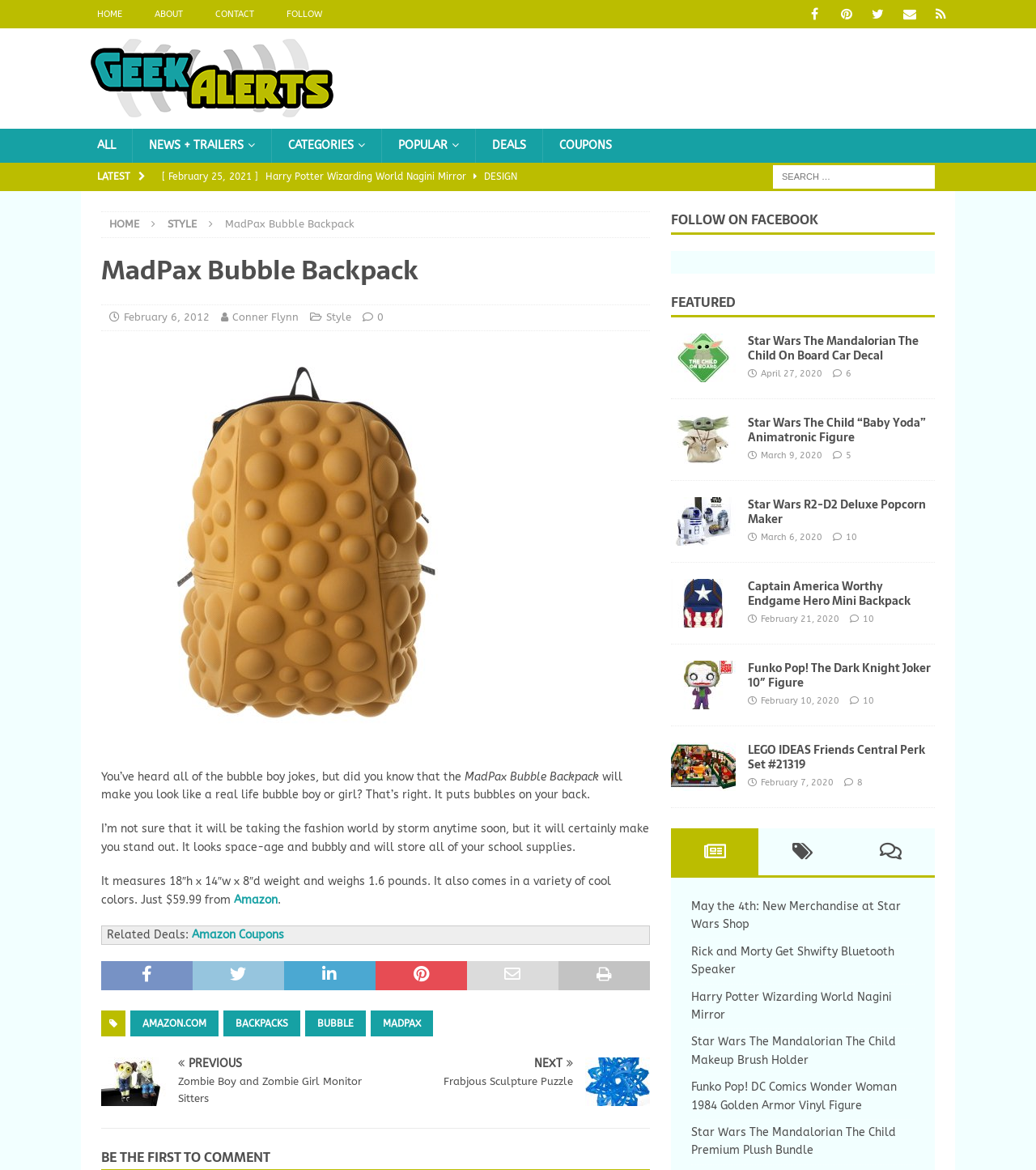What is the size of the backpack?
Give a single word or phrase as your answer by examining the image.

18″h x 14″w x 8″d